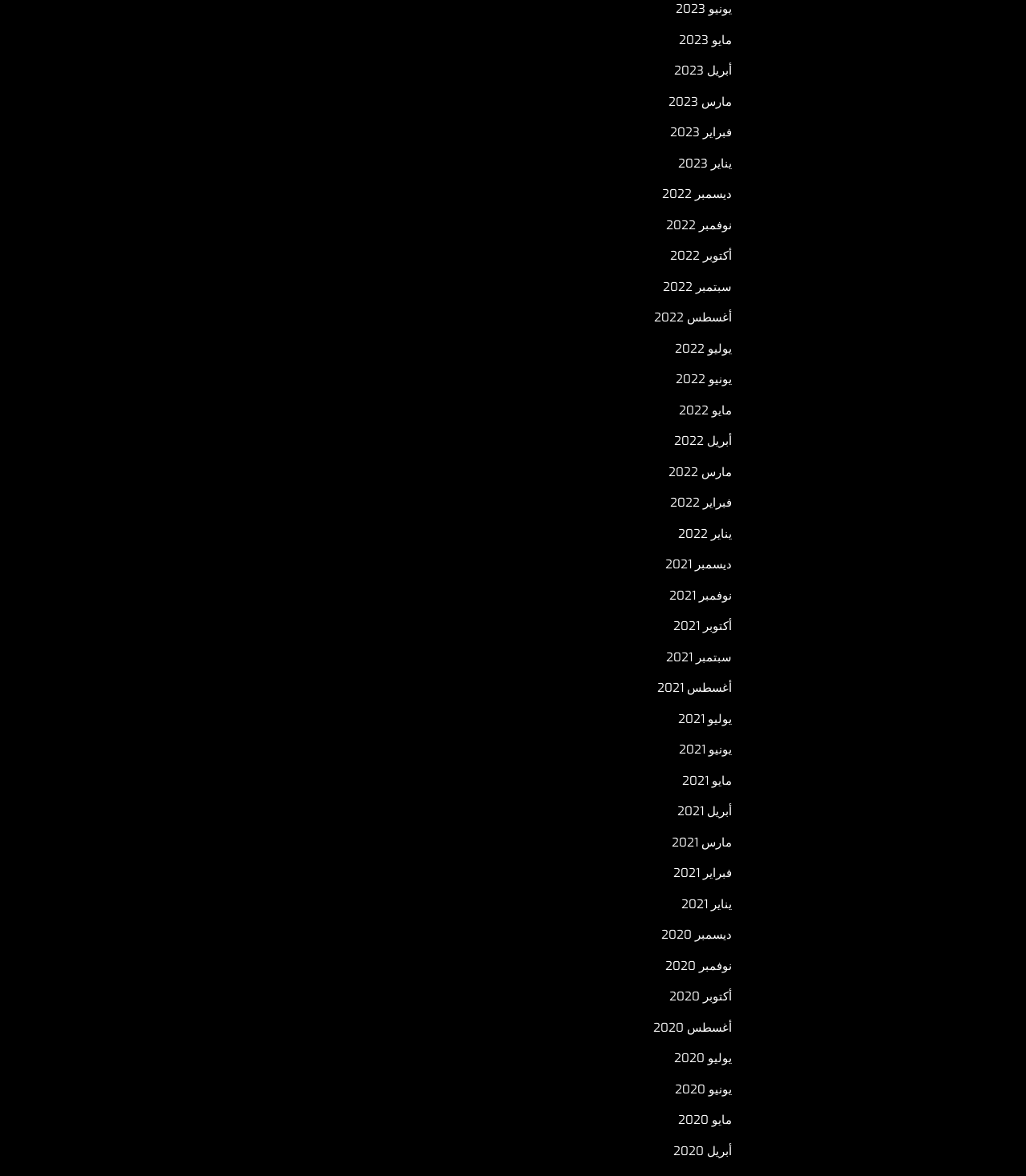Please locate the bounding box coordinates of the element's region that needs to be clicked to follow the instruction: "Sign in". The bounding box coordinates should be provided as four float numbers between 0 and 1, i.e., [left, top, right, bottom].

None